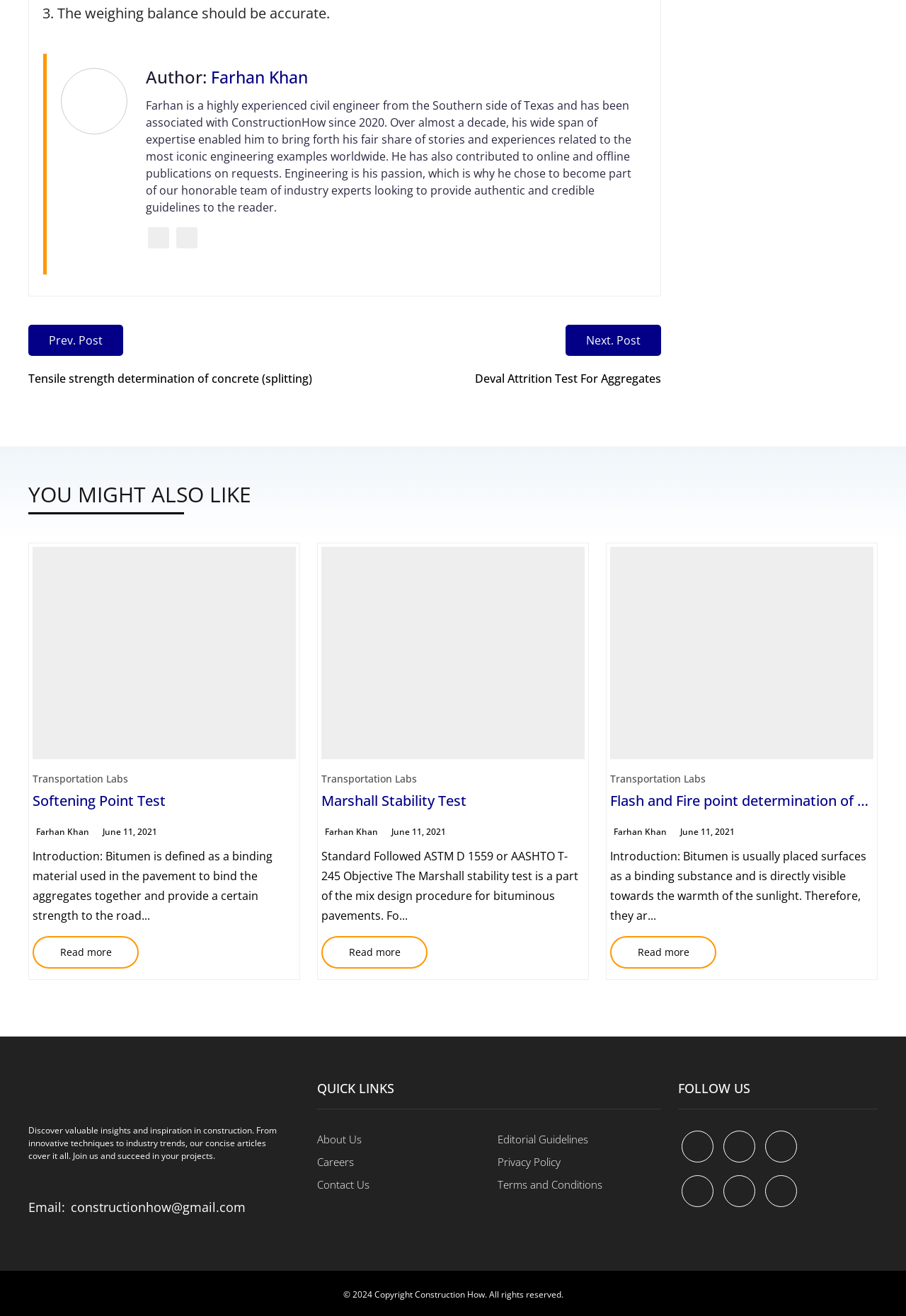Identify the bounding box coordinates for the region of the element that should be clicked to carry out the instruction: "View the article 'Softening Point Test'". The bounding box coordinates should be four float numbers between 0 and 1, i.e., [left, top, right, bottom].

[0.037, 0.489, 0.326, 0.501]